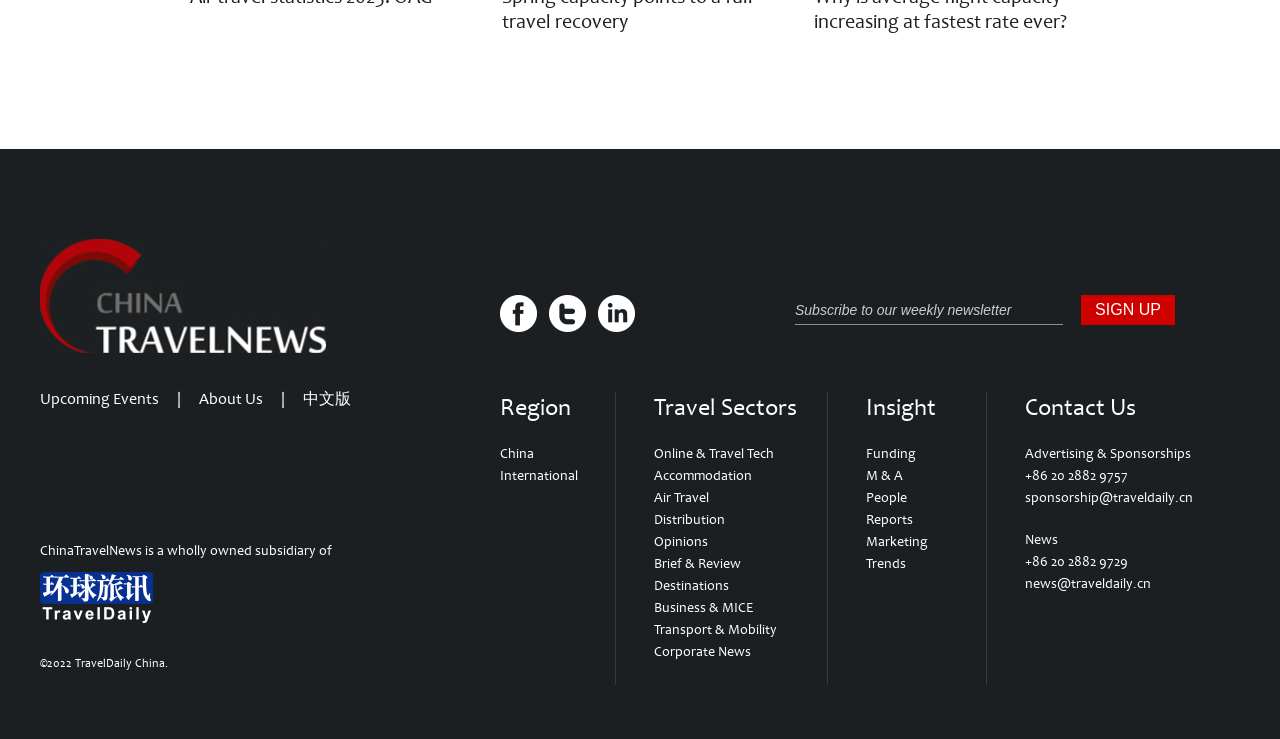Identify the bounding box for the UI element that is described as follows: "Business & MICE".

[0.511, 0.81, 0.588, 0.833]